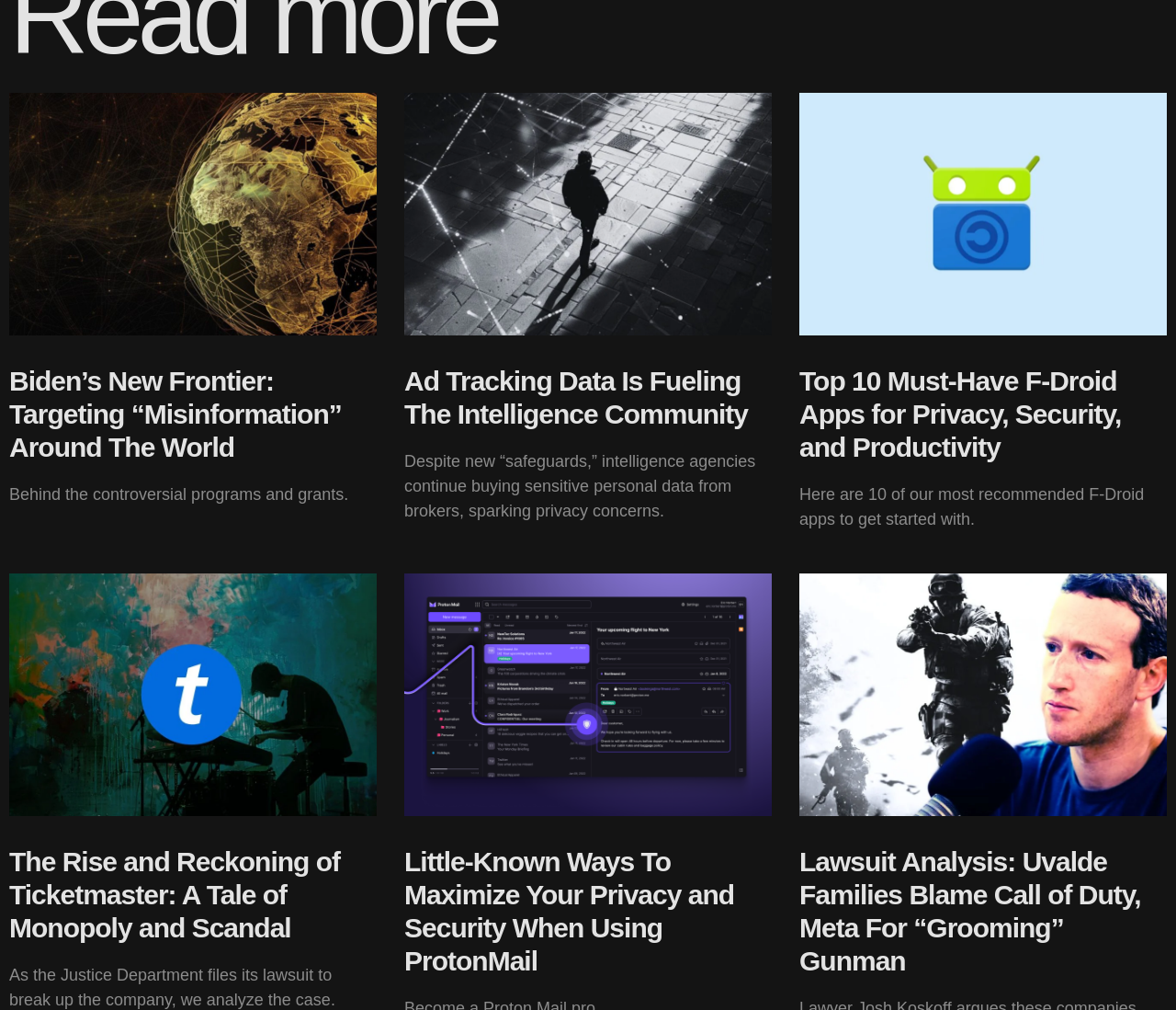Please provide a one-word or short phrase answer to the question:
What is the theme of the webpage?

News and Technology